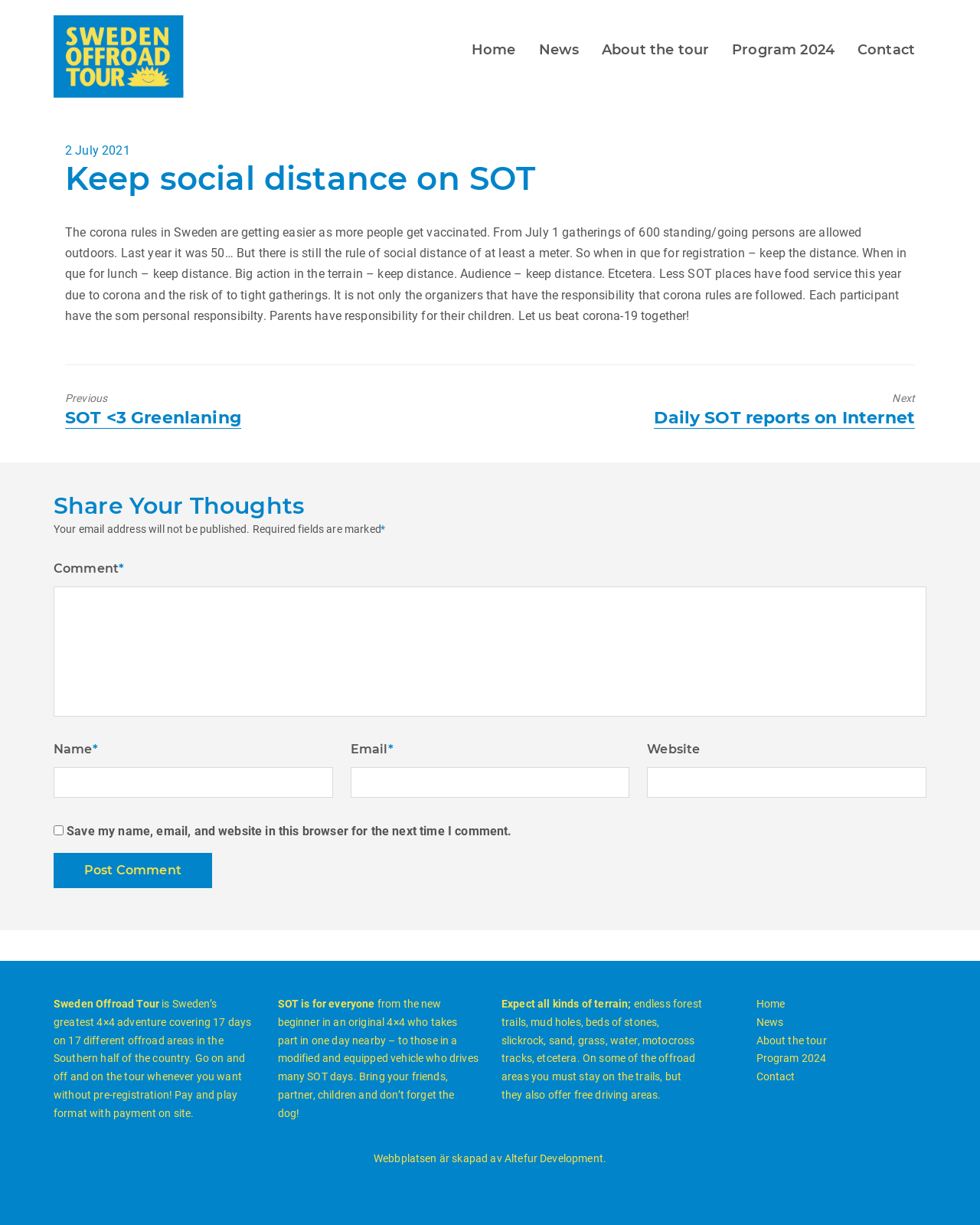Please answer the following question as detailed as possible based on the image: 
What is the name of the tour?

I found the answer by looking at the top of the webpage, where it says 'Keep social distance on SOT – Sweden Offroad Tour'. The 'SOT' in the title is an abbreviation for 'Sweden Offroad Tour', which is also mentioned in the image description and other parts of the webpage.